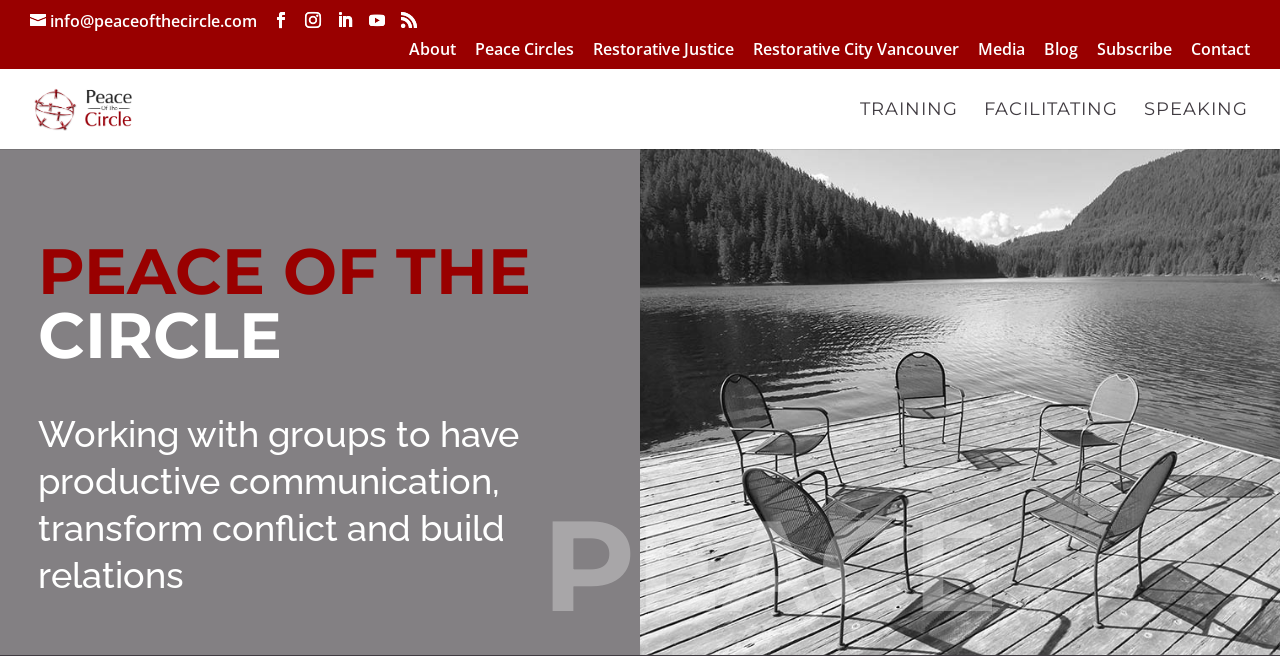Please find the bounding box coordinates of the element's region to be clicked to carry out this instruction: "click the About link".

[0.32, 0.062, 0.356, 0.104]